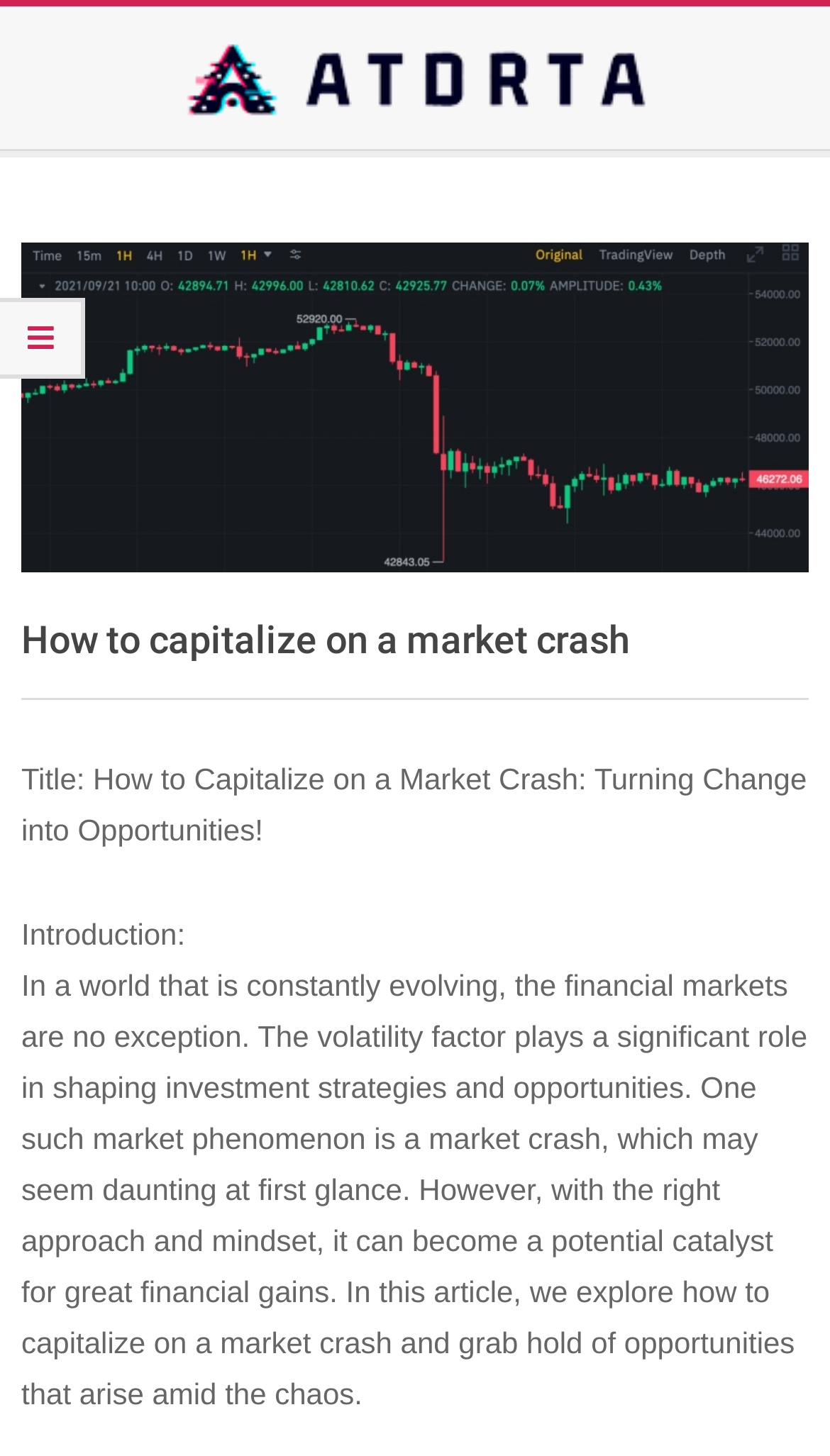What role does volatility play in investment strategies?
Answer the question in as much detail as possible.

According to the article, the volatility factor plays a significant role in shaping investment strategies and opportunities, which implies that it has a substantial impact on how investors make decisions.